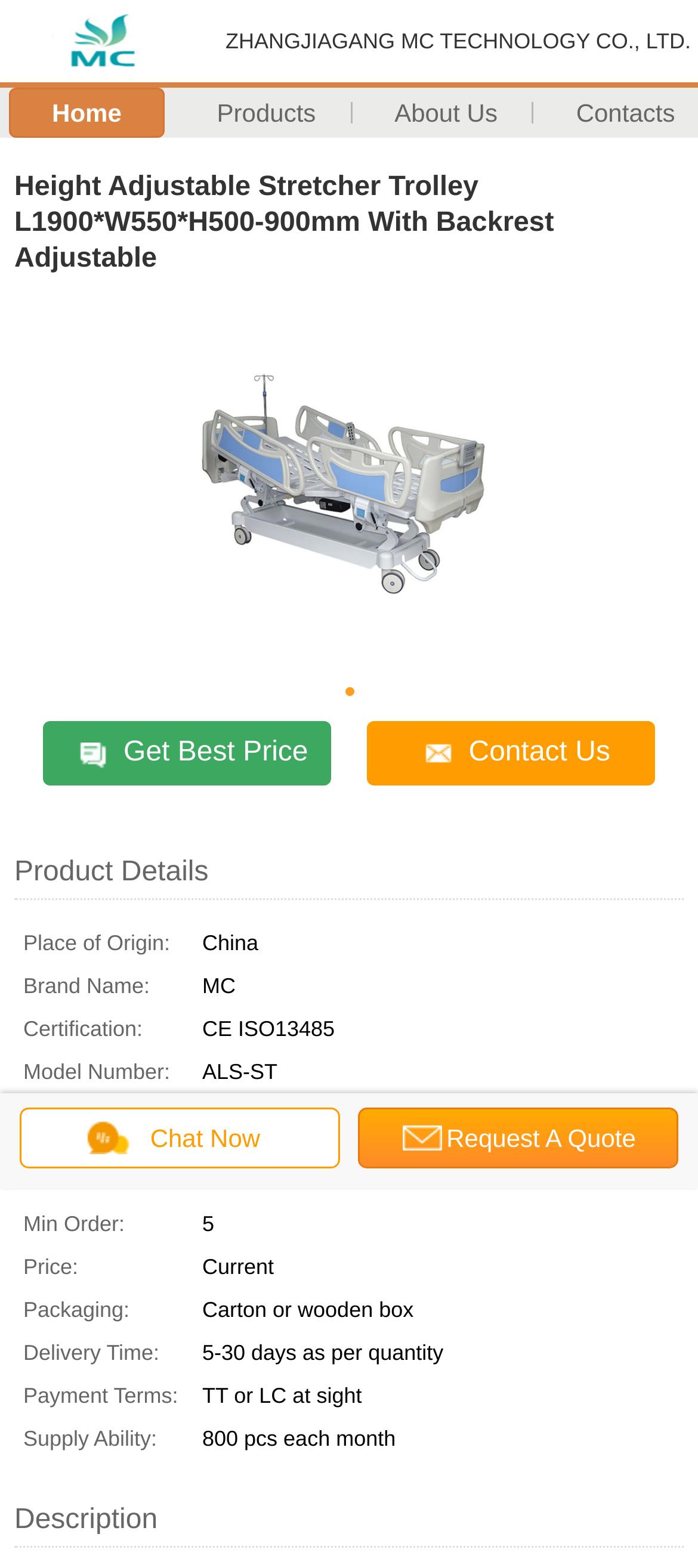Find the bounding box coordinates for the area that should be clicked to accomplish the instruction: "Contact us".

[0.526, 0.459, 0.938, 0.501]